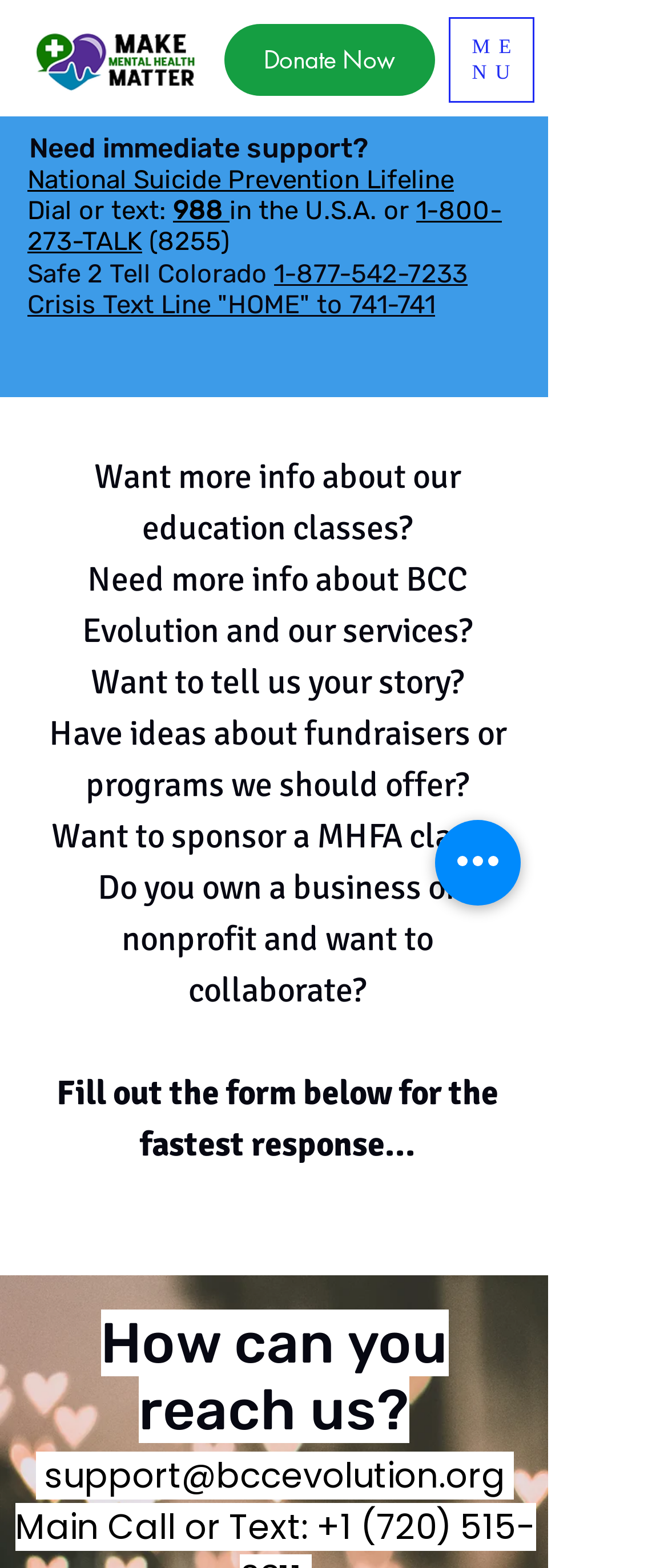What is the purpose of the 'Open navigation menu' button?
Answer with a single word or phrase, using the screenshot for reference.

To open a dialog